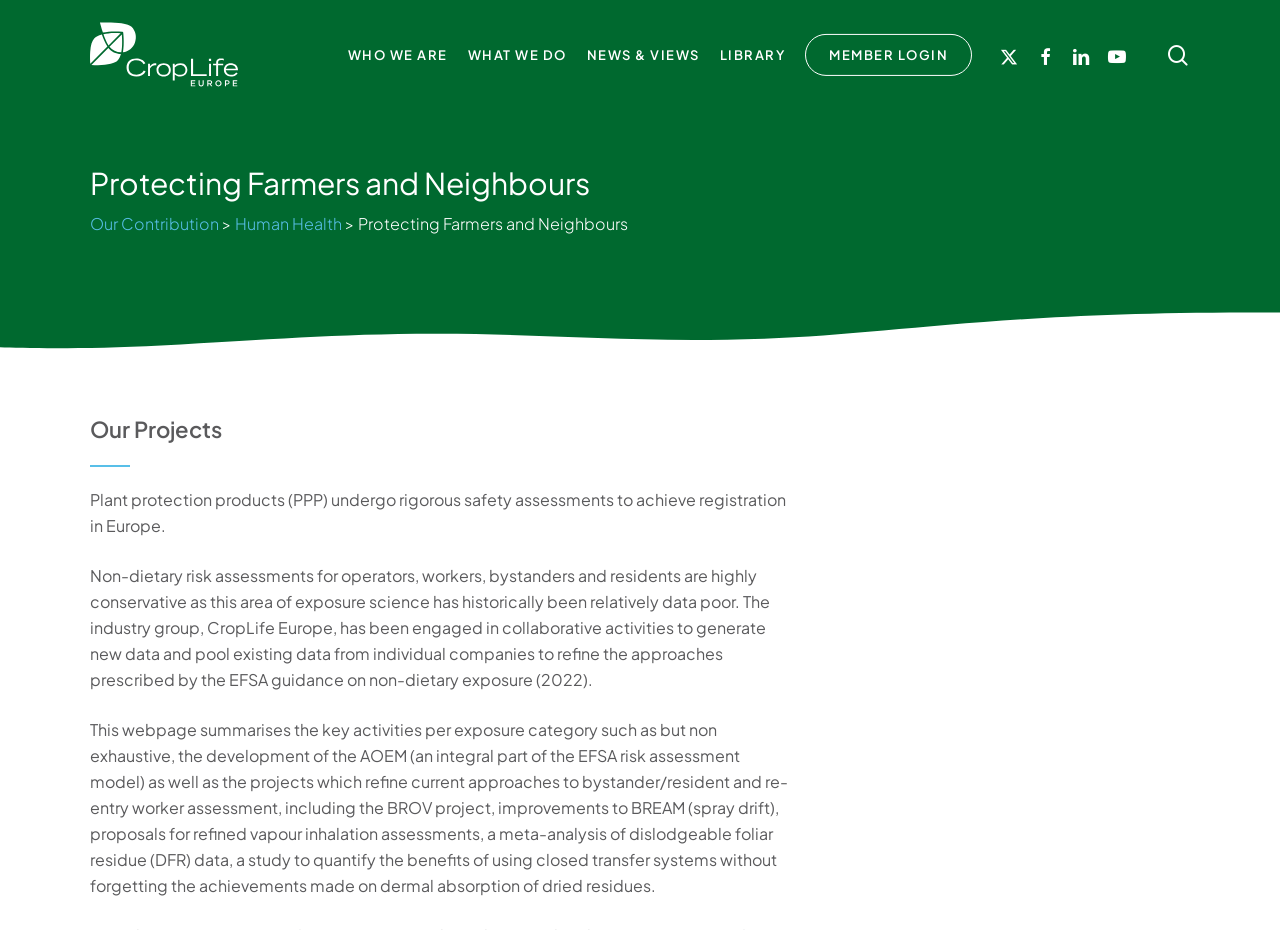Can you identify the bounding box coordinates of the clickable region needed to carry out this instruction: 'click on the link 'Science, technology, engineering and math education versus collaborative higher education methodologies: challenges, opportunities and limitations''? The coordinates should be four float numbers within the range of 0 to 1, stated as [left, top, right, bottom].

None